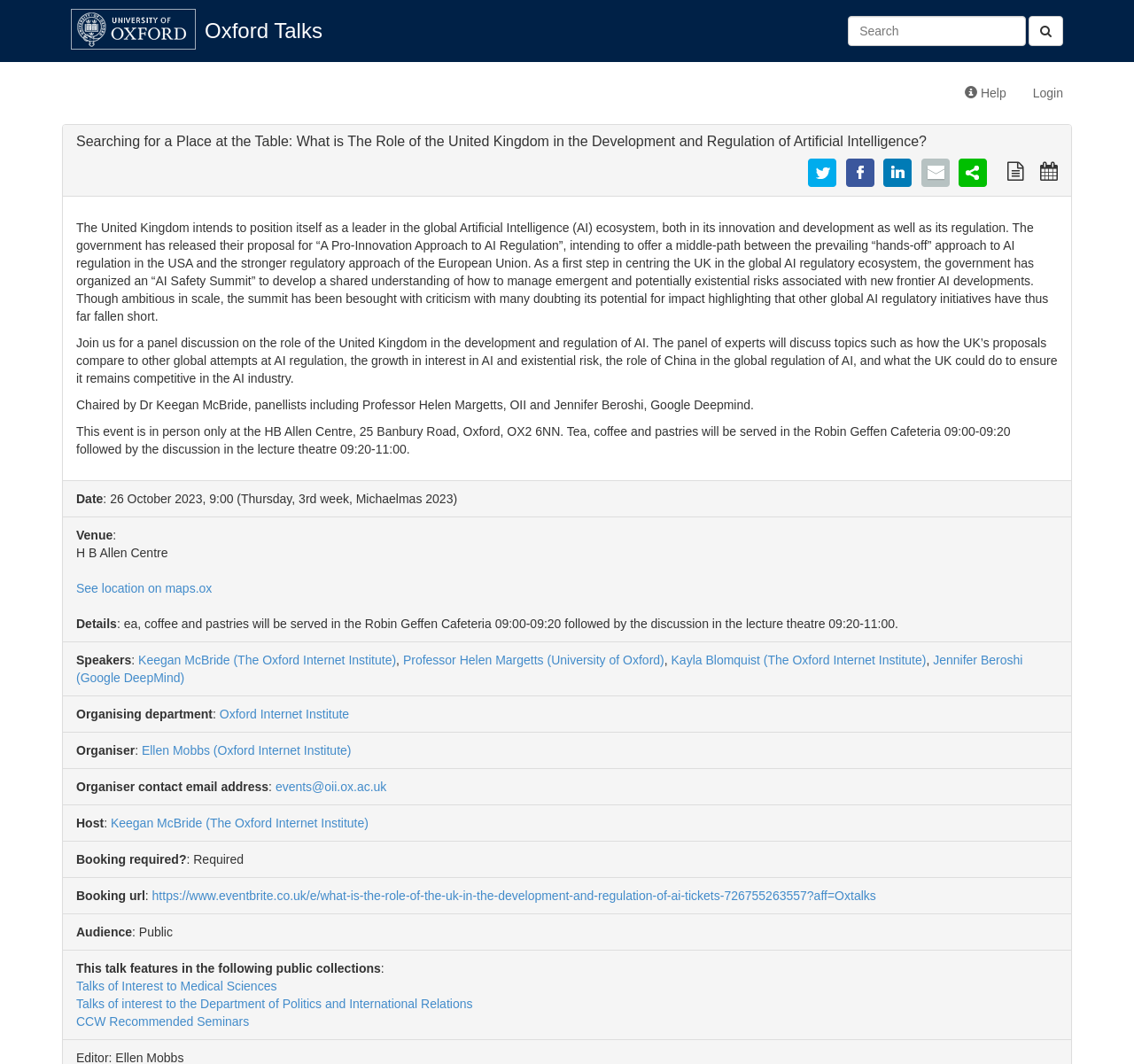Show the bounding box coordinates of the region that should be clicked to follow the instruction: "View a plain text version of this talk."

[0.888, 0.154, 0.905, 0.168]